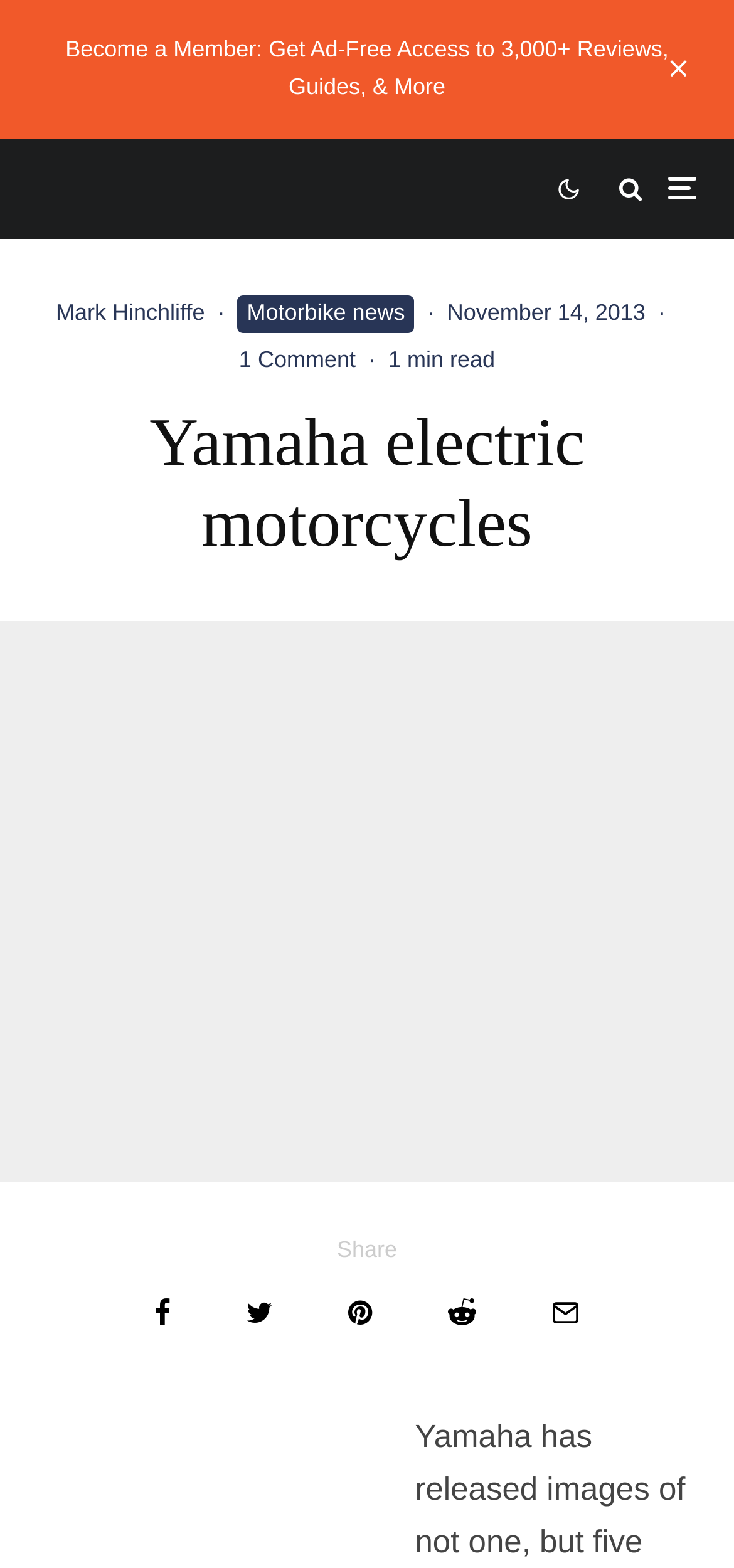Please provide the bounding box coordinates for the element that needs to be clicked to perform the instruction: "View Motorbike news". The coordinates must consist of four float numbers between 0 and 1, formatted as [left, top, right, bottom].

[0.324, 0.188, 0.565, 0.212]